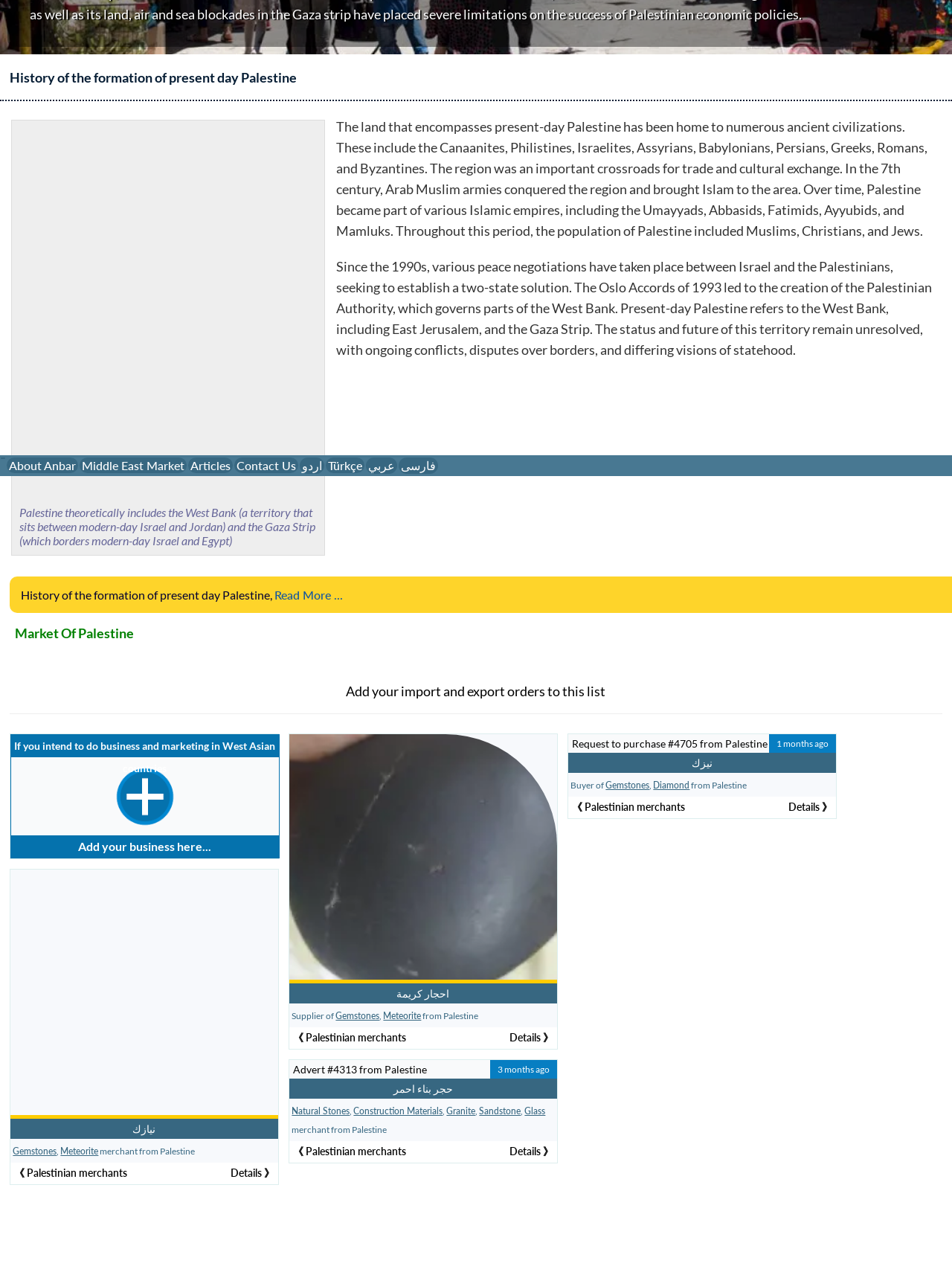Identify the bounding box of the HTML element described as: "Middle East Market".

[0.086, 0.36, 0.194, 0.371]